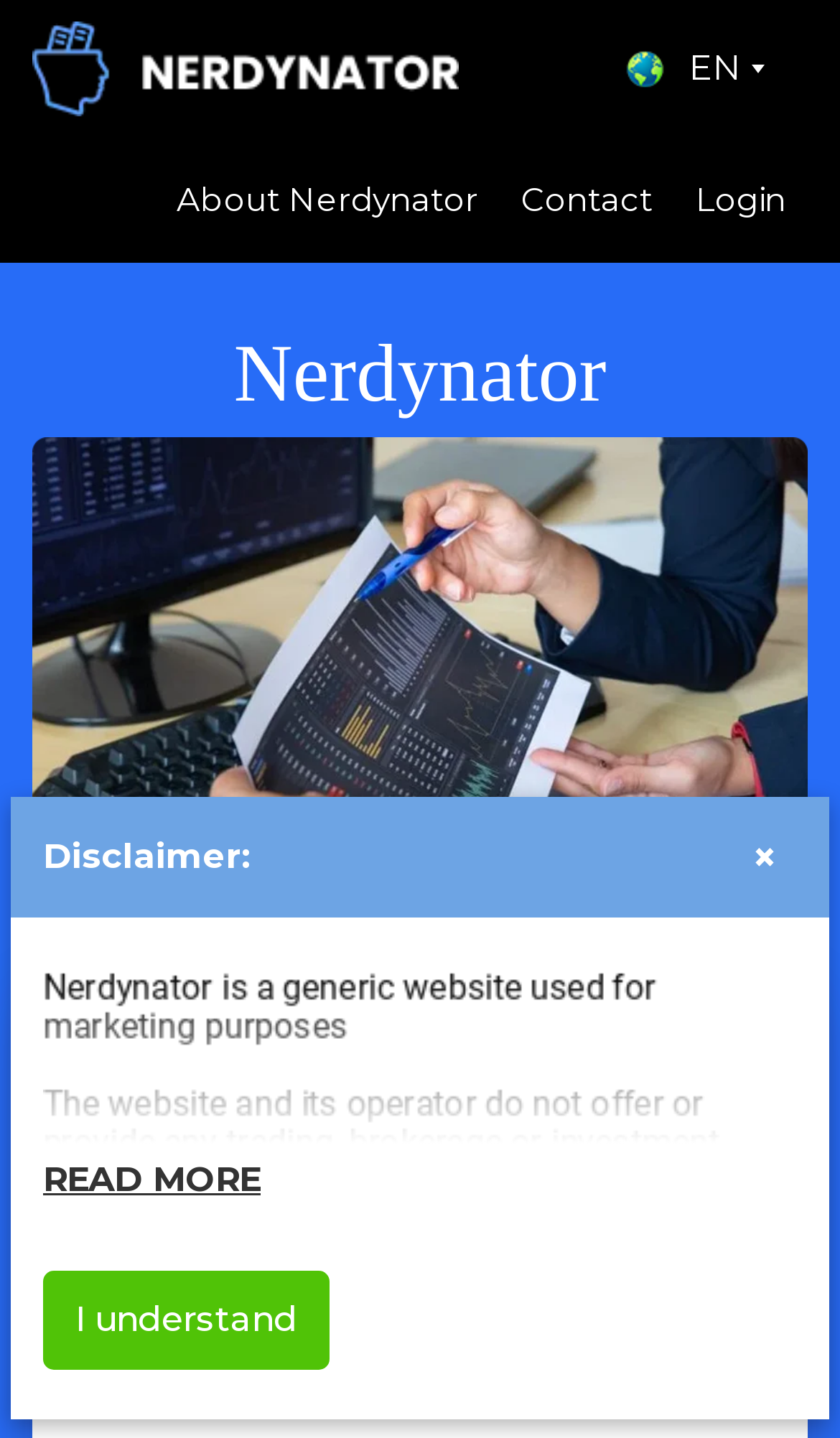Summarize the webpage with a detailed and informative caption.

The webpage is titled "Nerdynator ™ - The Updated & Official Site【2024】" and appears to be a platform for investment education. At the top left corner, there is a Nerdynator logo, which is an image linked to the website's homepage. 

To the right of the logo, there are three links: "About Nerdynator", "Contact", and "Login", which are positioned horizontally and take up about half of the screen's width. Below the logo, there is a large heading that reads "Nerdynator". 

On the top right corner, there is a language selection option, indicated by the text "EN". 

In the middle of the page, there are two textboxes for users to input their "First Name" and "Last Name", which are positioned vertically and take up about a quarter of the screen's width. 

At the bottom of the page, there is a disclaimer section that starts with the text "Disclaimer:". Below the disclaimer, there is a "READ MORE" button. On the right side of the disclaimer section, there is a close button marked with an "×" symbol. 

Finally, at the very bottom of the page, there is a checkbox with the text "I understand" next to it.